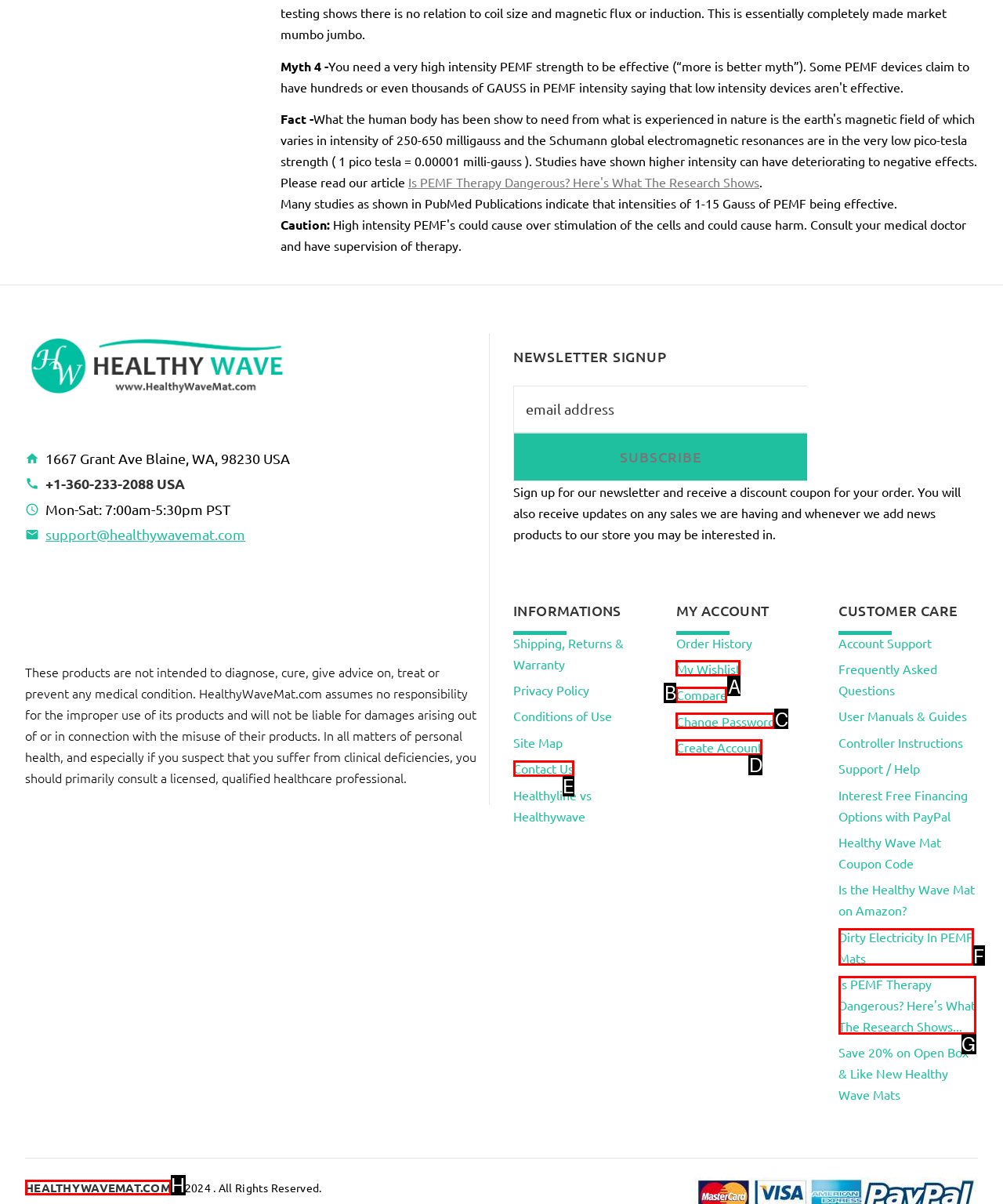Which HTML element among the options matches this description: Compare? Answer with the letter representing your choice.

B